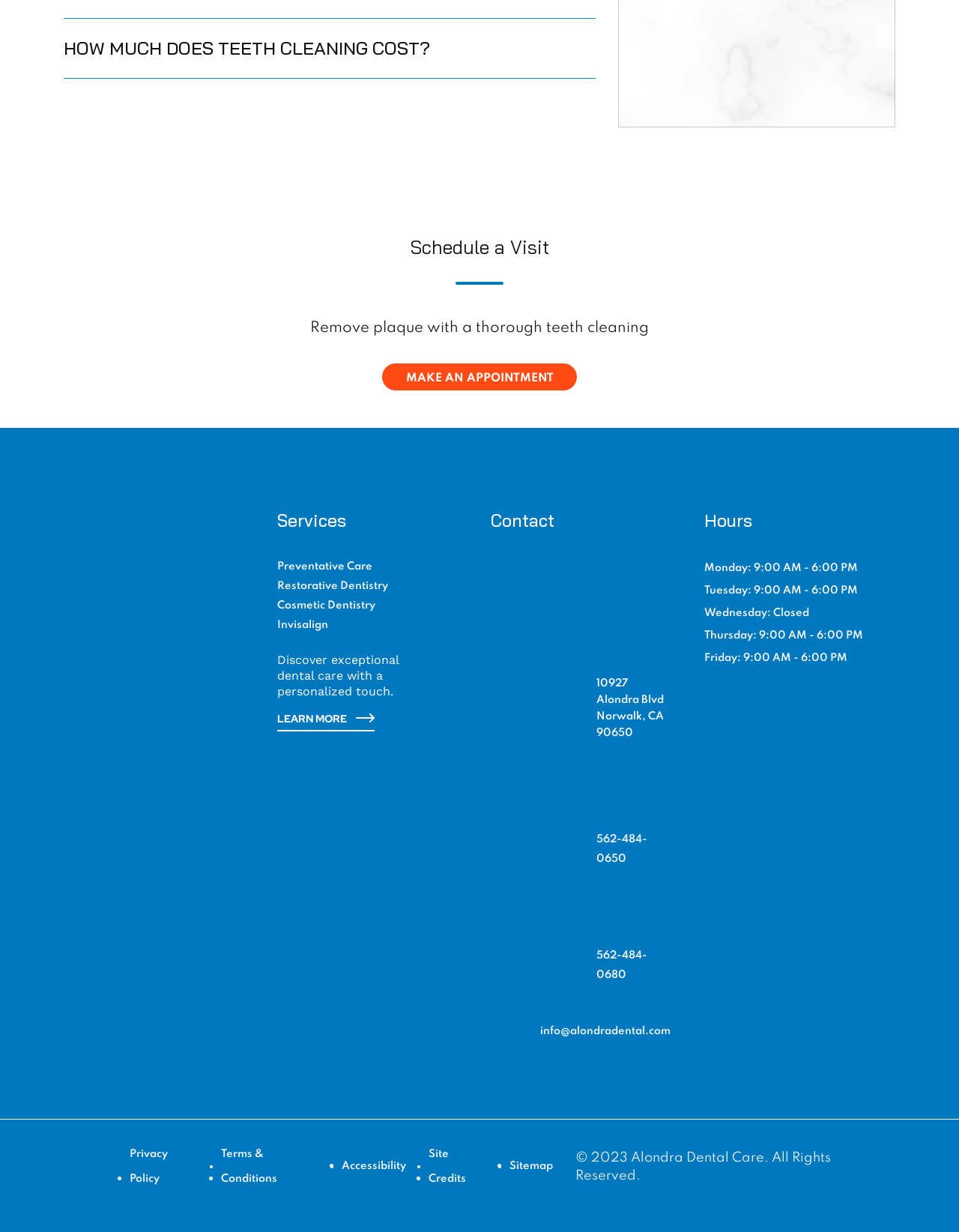Find the bounding box coordinates of the element to click in order to complete this instruction: "Explore things to do". The bounding box coordinates must be four float numbers between 0 and 1, denoted as [left, top, right, bottom].

None